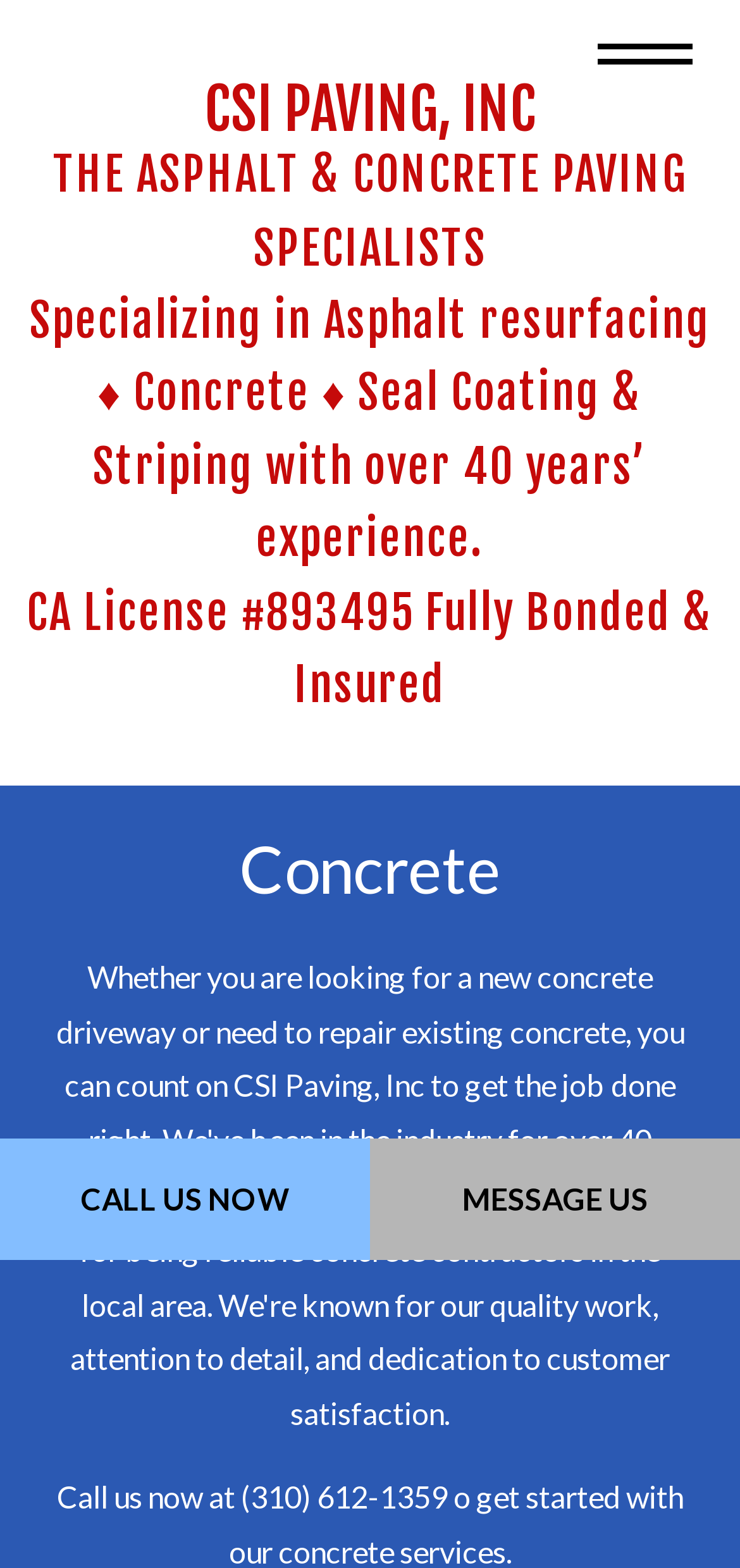Provide a brief response to the question using a single word or phrase: 
Is the company fully bonded and insured?

Yes